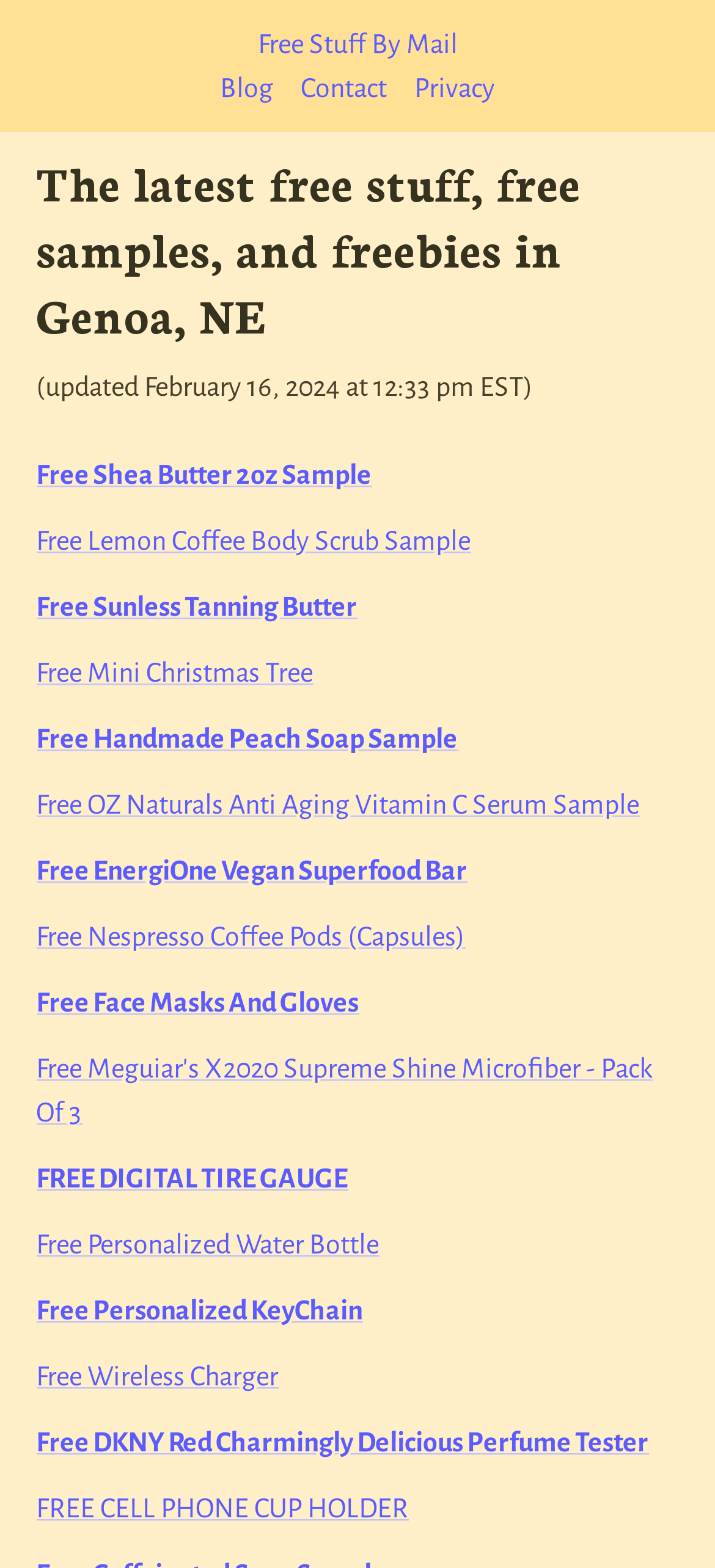Please find the bounding box for the UI component described as follows: "Free Nespresso Coffee Pods (Capsules)".

[0.05, 0.587, 0.65, 0.606]